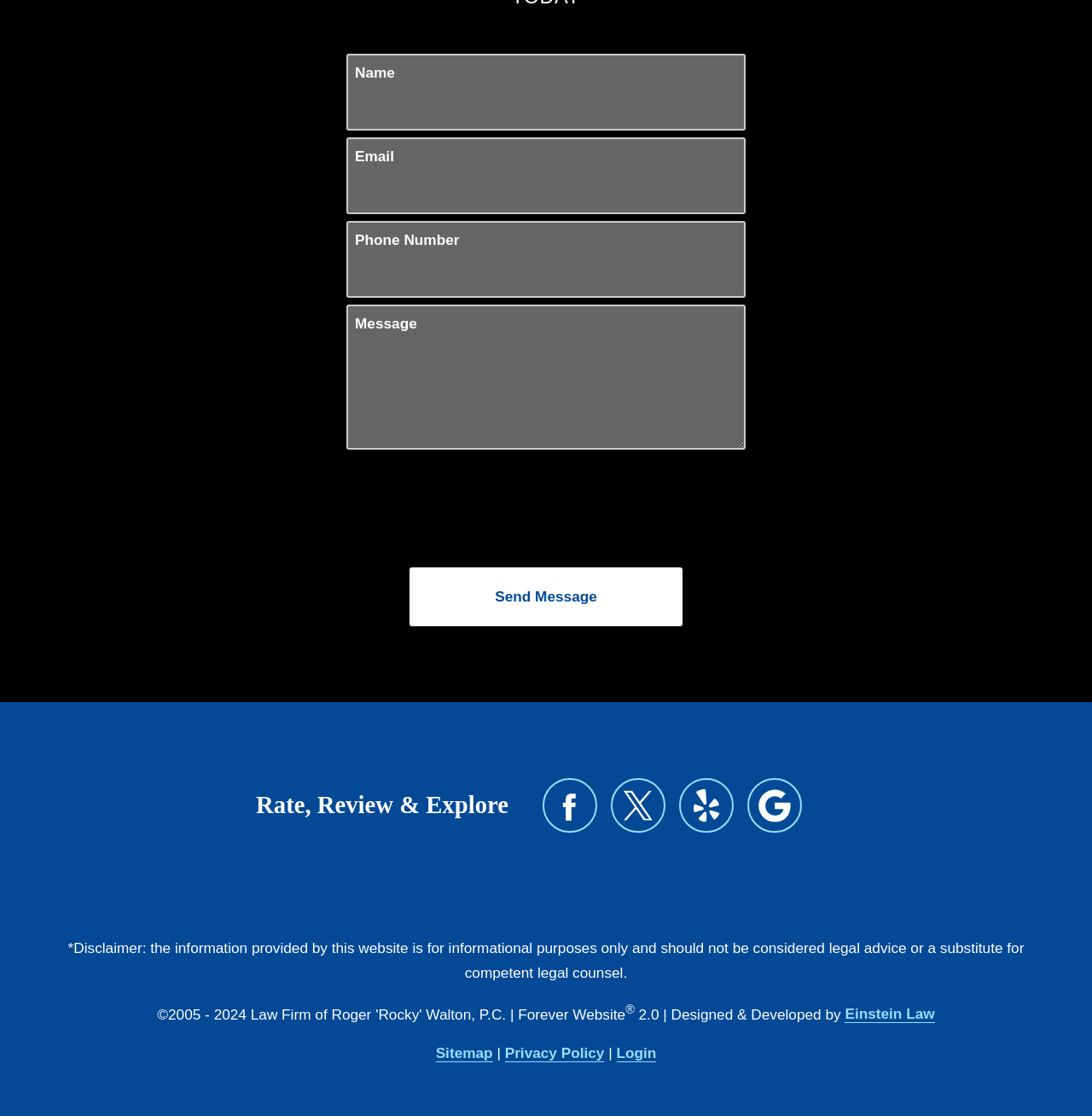Using the webpage screenshot, locate the HTML element that fits the following description and provide its bounding box: "title="Google"".

[0.684, 0.697, 0.734, 0.746]